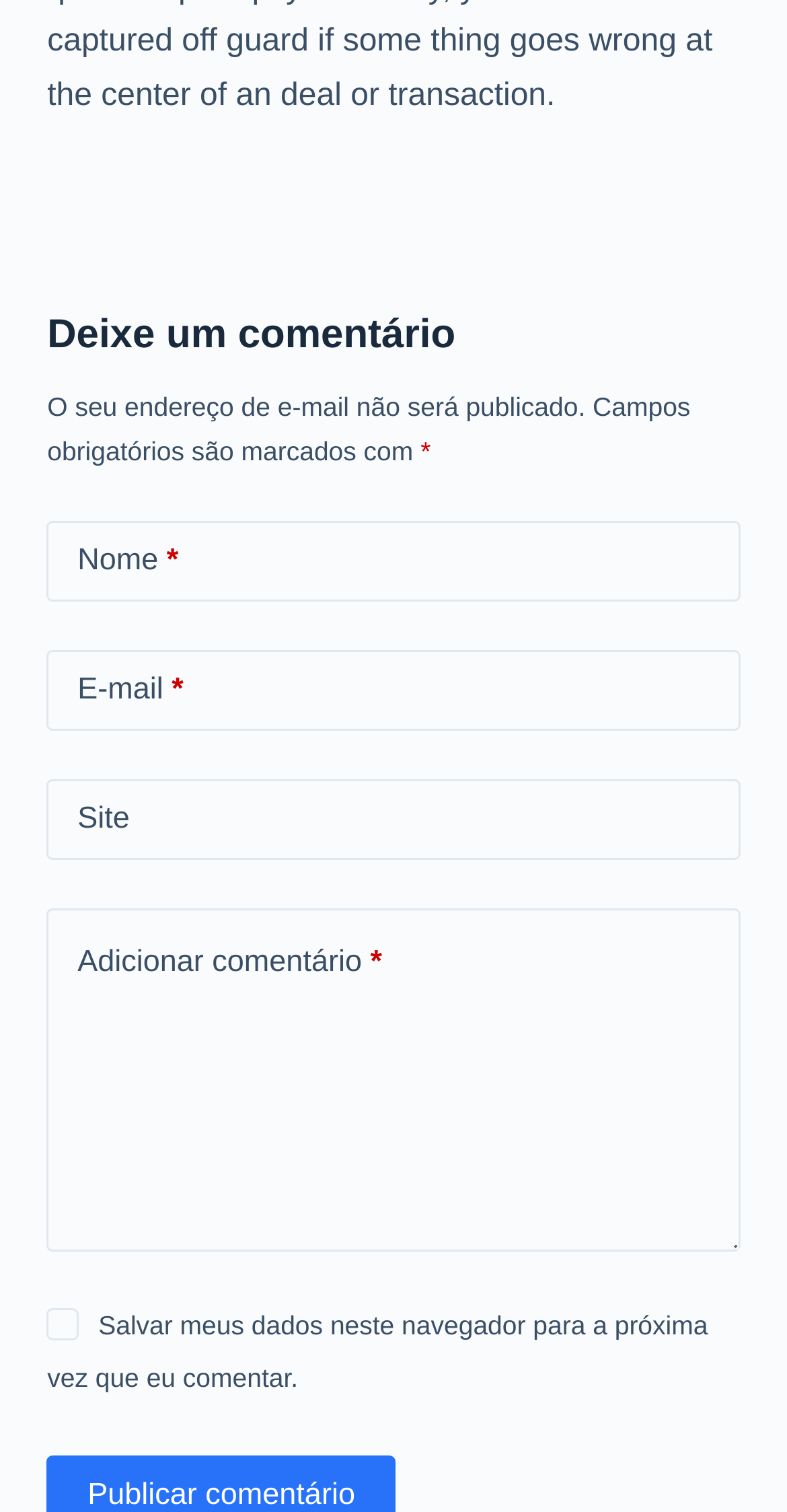Answer in one word or a short phrase: 
What is the label of the third text field?

Site